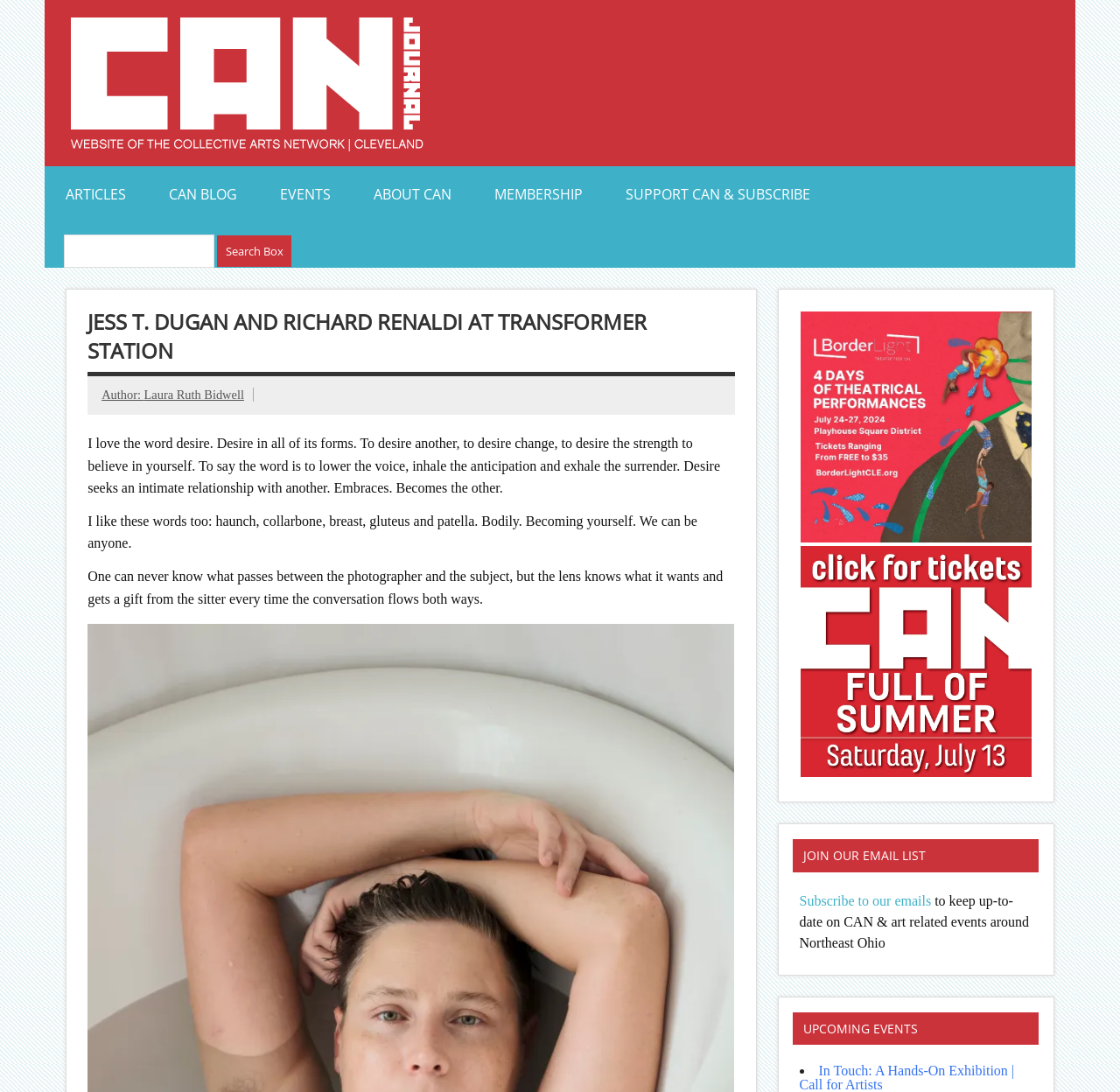Answer the question below with a single word or a brief phrase: 
What is the purpose of the search box?

To search the website